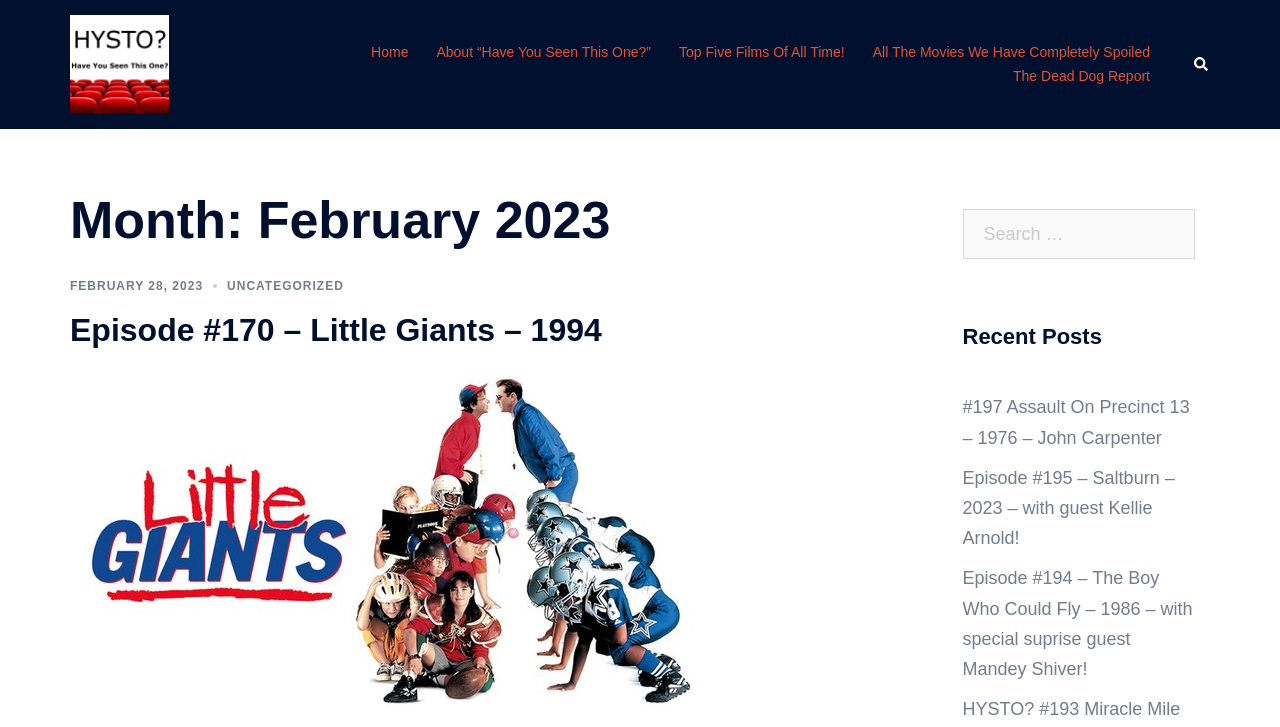Please identify the bounding box coordinates of the area I need to click to accomplish the following instruction: "Check the 'Recent Posts'".

[0.752, 0.446, 0.934, 0.515]